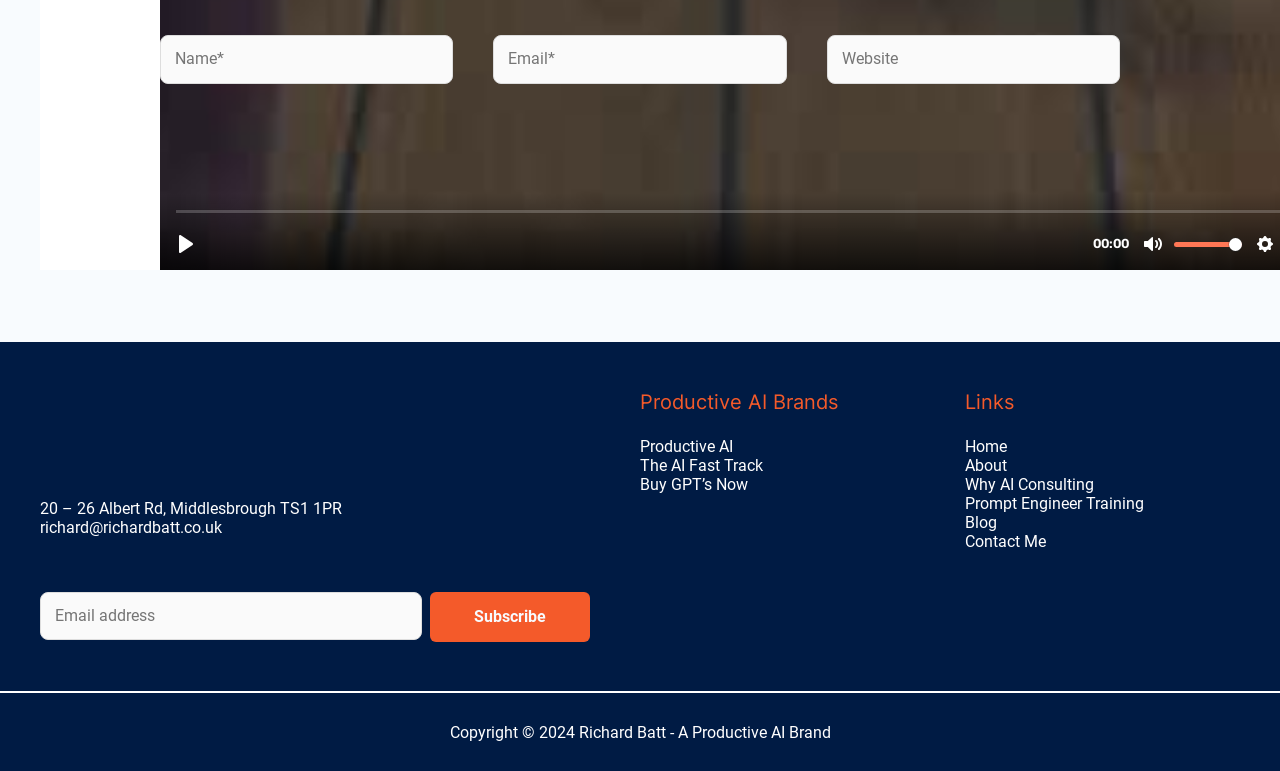Provide a one-word or short-phrase response to the question:
What is the purpose of the checkbox?

Save comment info